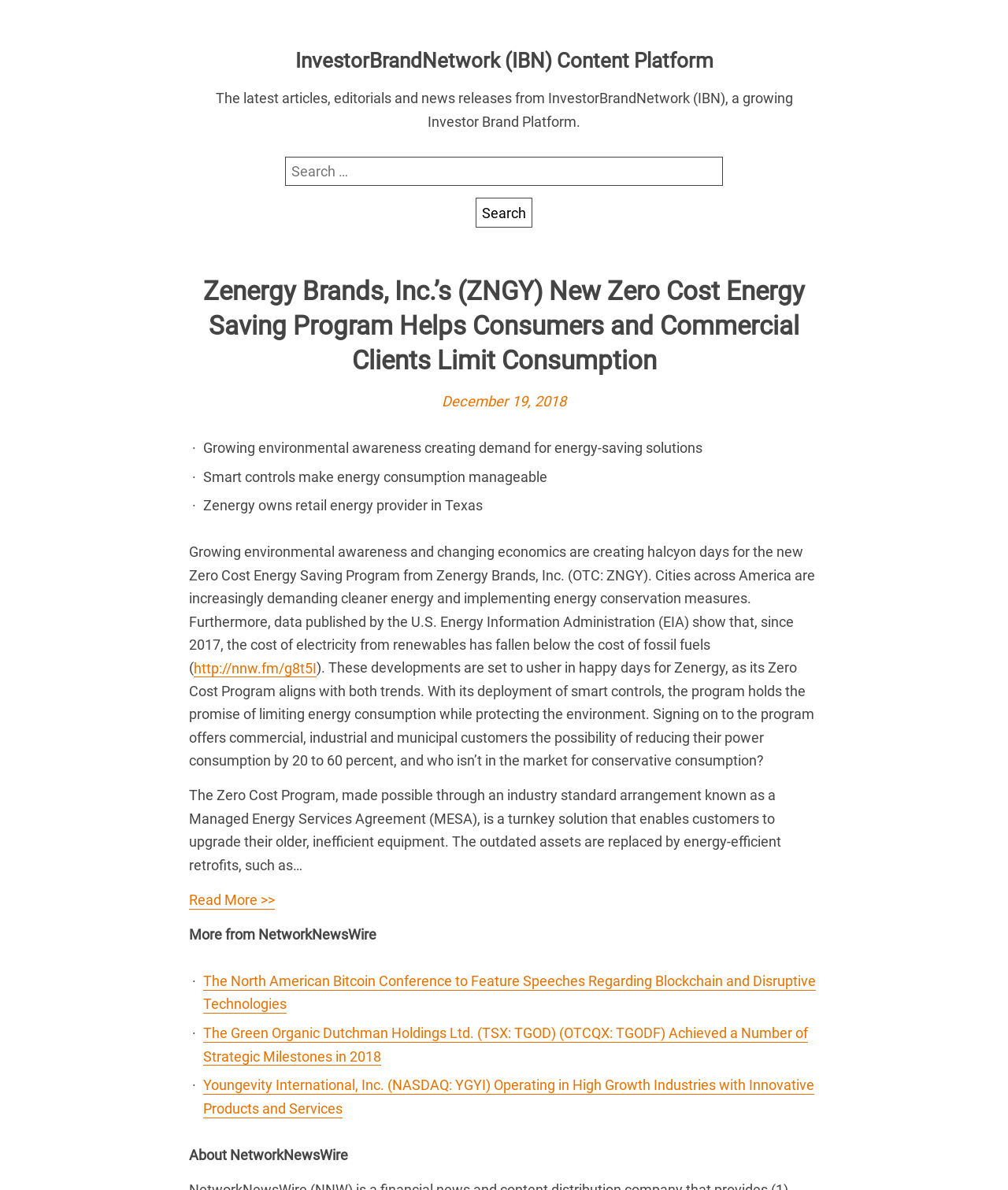Offer a comprehensive description of the webpage’s content and structure.

The webpage is about Zenergy Brands, Inc.'s new zero-cost energy-saving program, which helps consumers and commercial clients limit their energy consumption. At the top, there is a link to "InvestorBrandNetwork (IBN) Content Platform" and a brief description of the platform. Below this, there is a search bar with a "Search for:" label and a "Search" button.

The main content of the webpage is an article about Zenergy Brands, Inc.'s new program. The article has a heading that matches the title of the webpage. Below the heading, there is a link to the date "December 19, 2018". The article is divided into several sections, each with a brief summary of the program's benefits, such as growing environmental awareness, smart controls making energy consumption manageable, and Zenergy owning a retail energy provider in Texas.

The main body of the article discusses the program's alignment with current trends in energy conservation and the benefits it offers to customers, including reducing power consumption by 20 to 60 percent. There are also links to external sources, such as a news article and a website. At the bottom of the article, there are links to related news articles from NetworkNewsWire, including topics such as blockchain, cannabis, and innovative products and services. Finally, there is a brief description of NetworkNewsWire at the very bottom of the page.